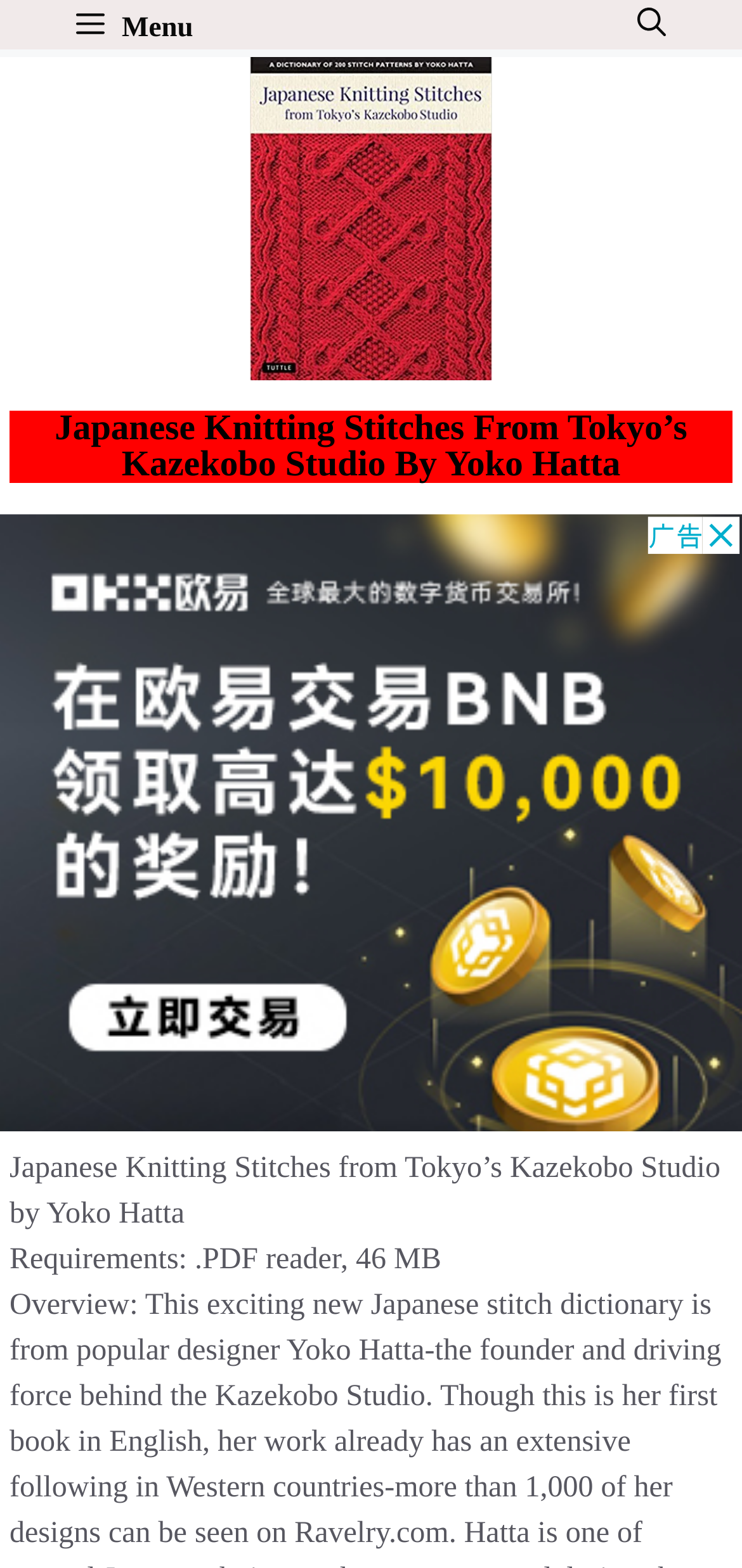What type of file is required to read the magazine?
Refer to the image and give a detailed answer to the question.

I found the answer by looking at the text 'Requirements: .PDF reader, 46 MB' which indicates that a PDF reader is required to read the magazine, implying that the file type is PDF.